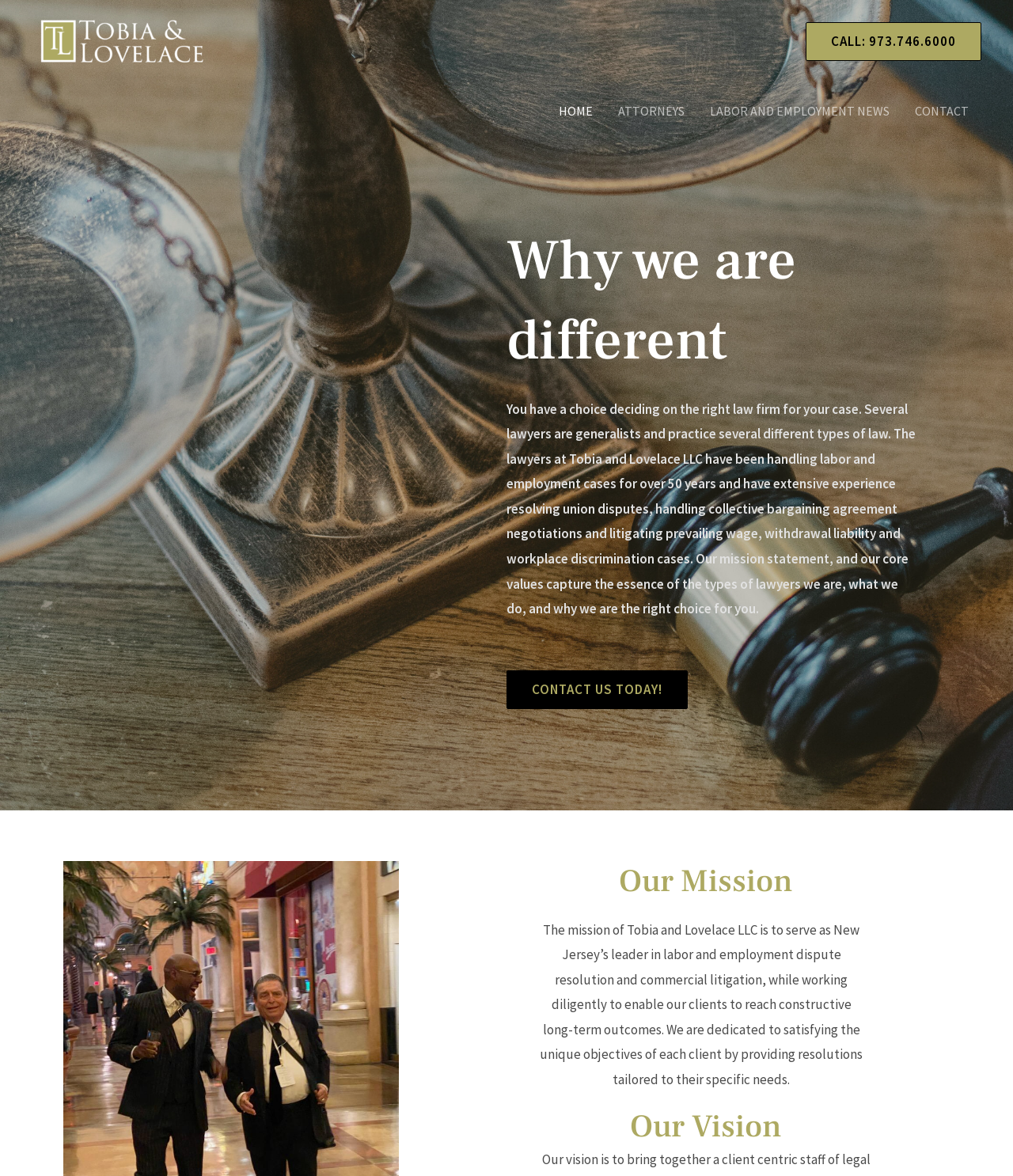Please determine the heading text of this webpage.

Why we are different